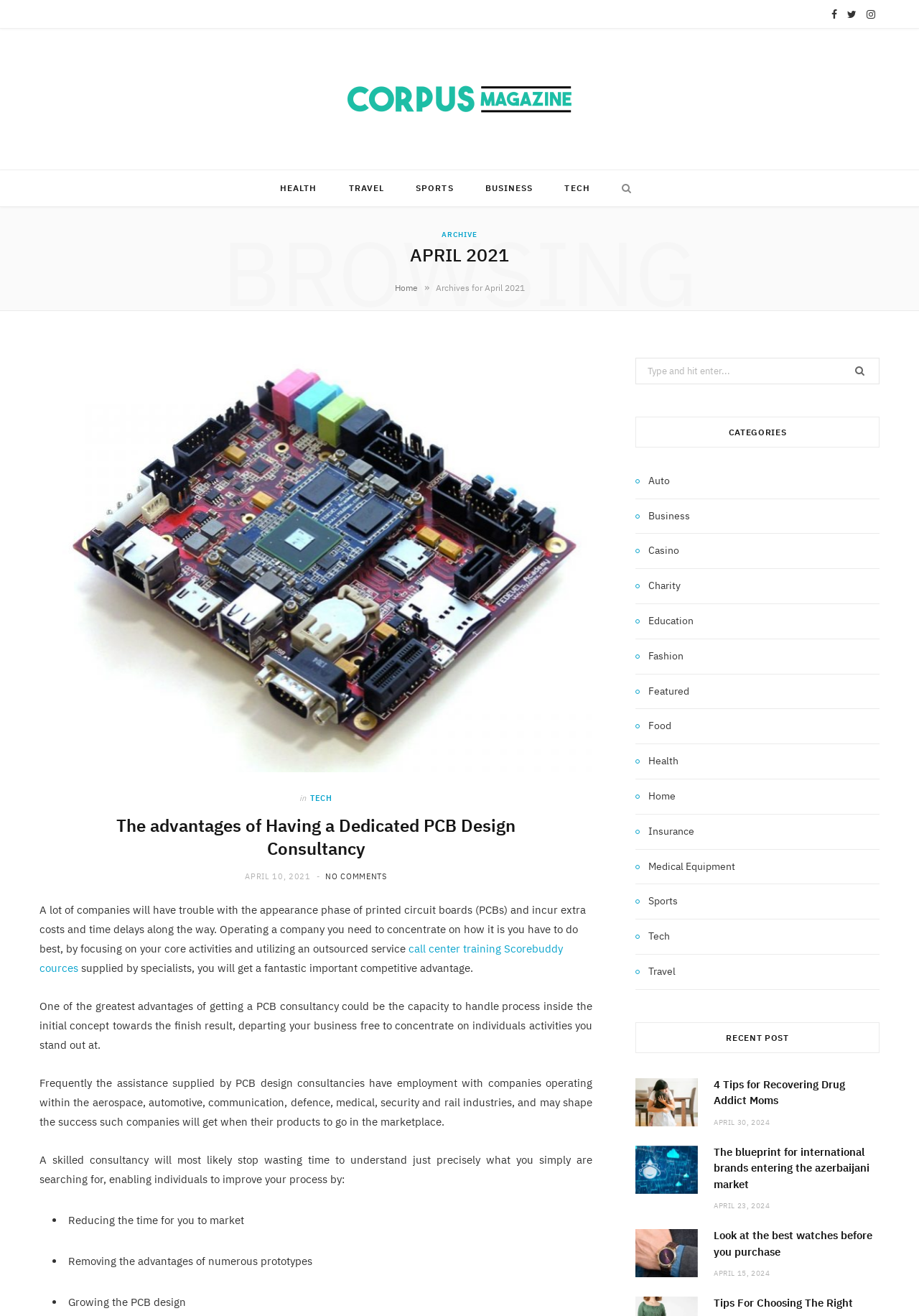Please locate the UI element described by "title="Corpus Magazine"" and provide its bounding box coordinates.

[0.363, 0.052, 0.637, 0.099]